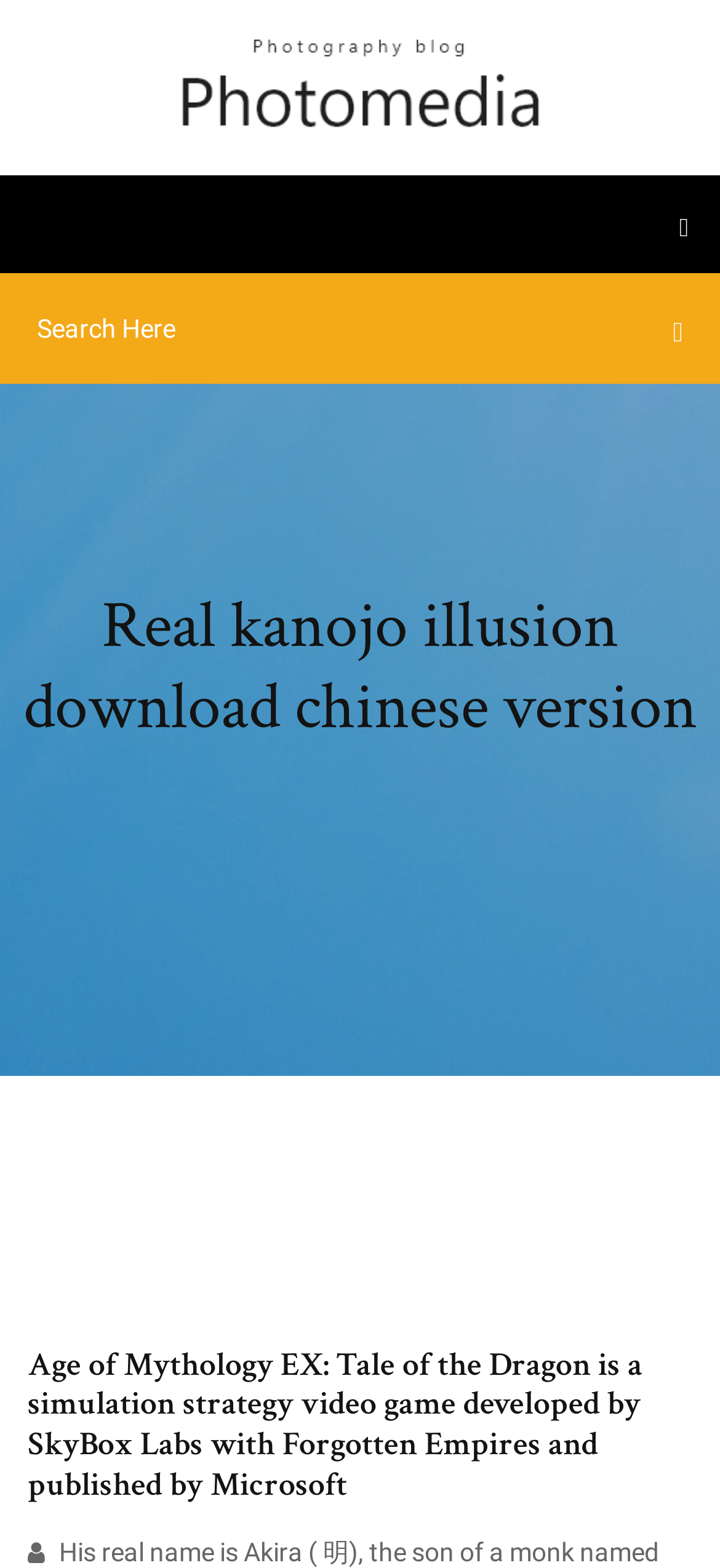Using the given element description, provide the bounding box coordinates (top-left x, top-left y, bottom-right x, bottom-right y) for the corresponding UI element in the screenshot: Las Vegas nightclubs

None